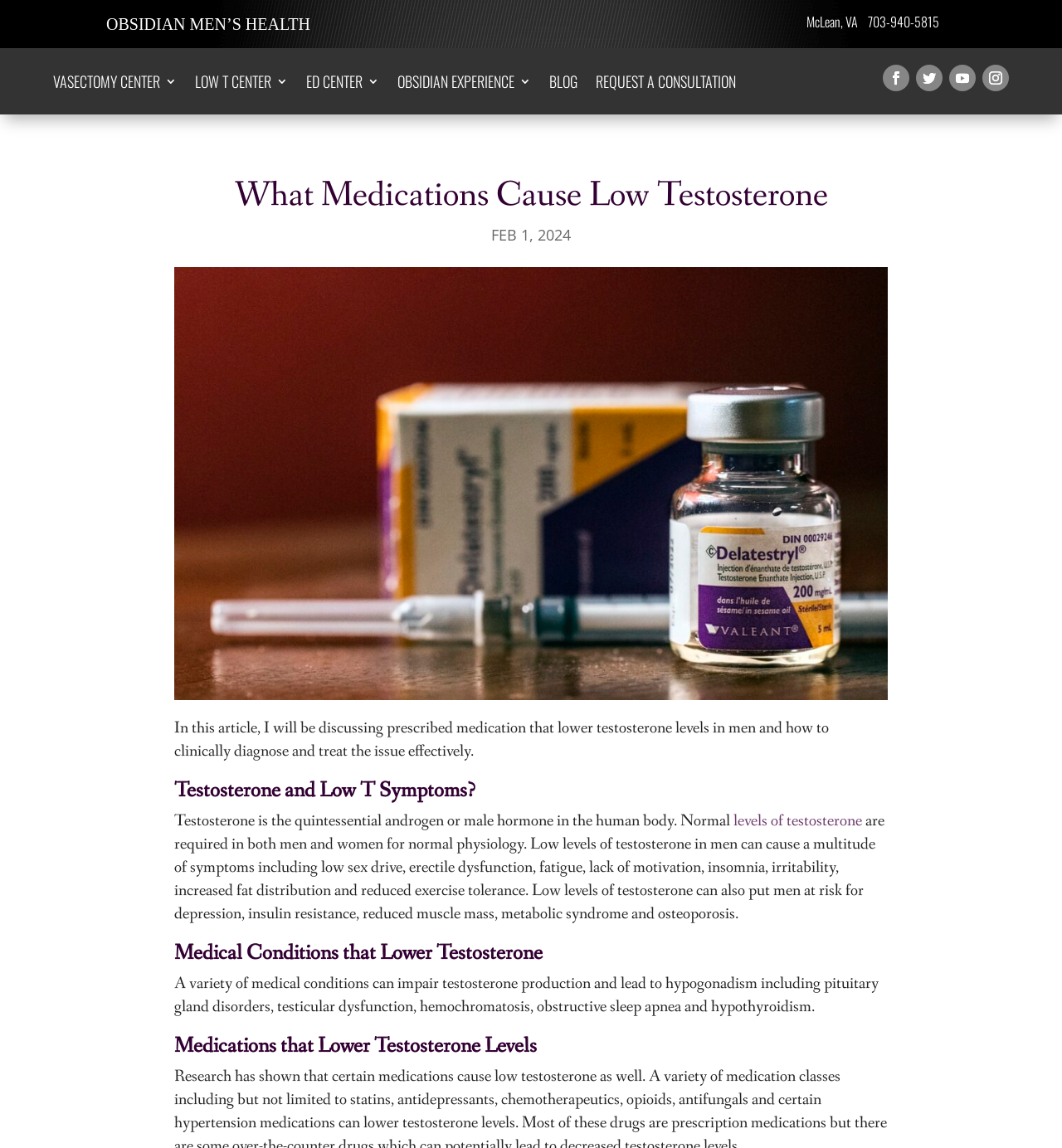Identify the bounding box coordinates of the part that should be clicked to carry out this instruction: "Click the 'VASECTOMY CENTER 3' link".

[0.05, 0.066, 0.166, 0.082]